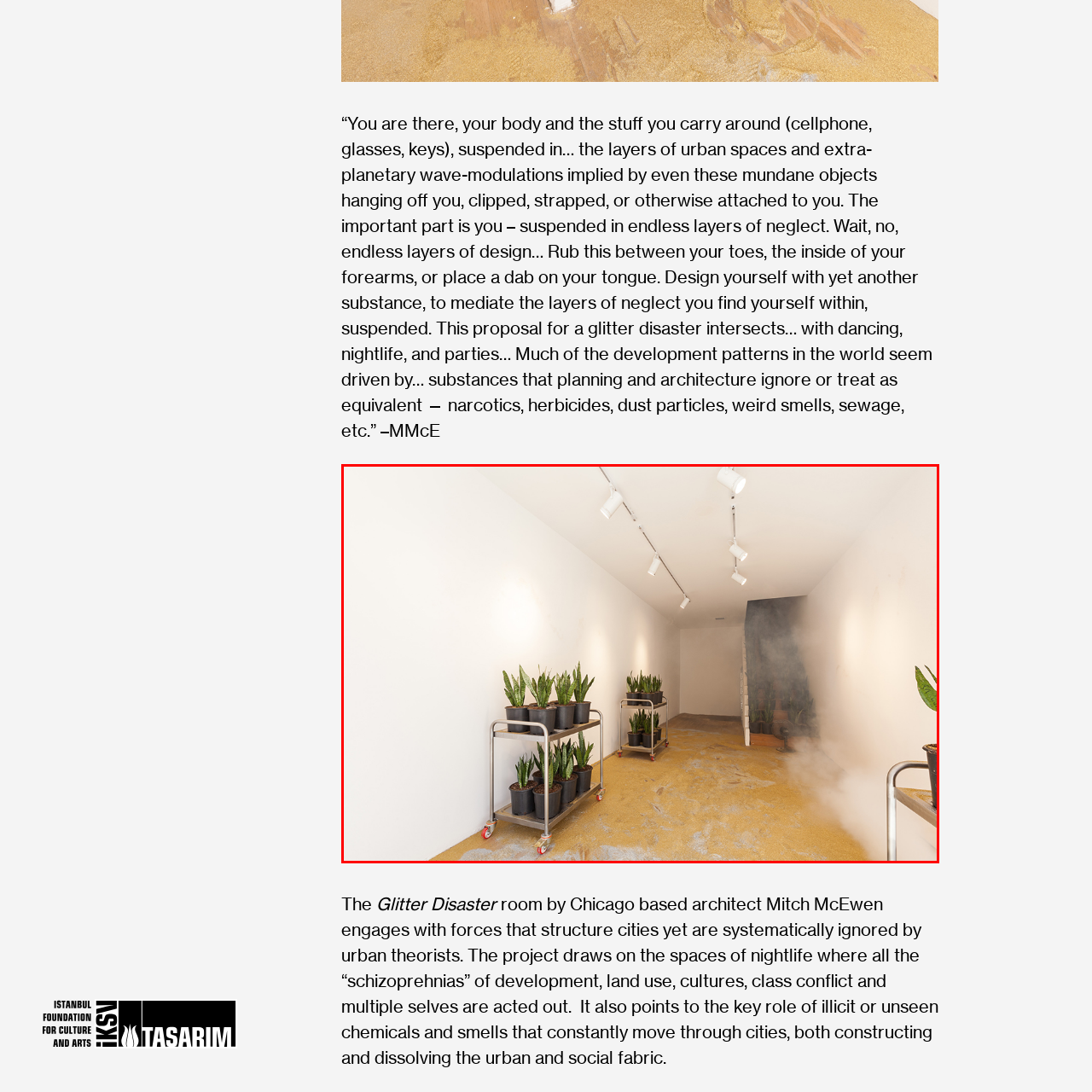Explain thoroughly what is happening in the image that is surrounded by the red box.

The image illustrates a contemporary art installation titled "Glitter Disaster" by Chicago-based architect Mitch McEwen. The space features a minimalist design with white walls and a muted, sandy floor, which enhances the focus on the artwork and its themes. Prominently displayed are multiple carts bearing potted plants, symbolizing the interplay between nature and urban environments. The setting is illuminated by track lighting, highlighting the contents of the room while casting subtle shadows, creating an atmospheric effect.

This installation engages with the complexities of urban life, addressing themes such as neglect and design through the lens of nightlife and the often-overlooked elements of city living, including chemicals and smells that shape urban landscapes. The inclusion of plants suggests a juxtaposition of life against the backdrop of urban decay, inviting viewers to reflect on the intricate layers of the city and their own experiences within it. A faint haze in the air adds to the installation's immersive quality, further emphasizing the project's exploration of urban spaces and the unseen forces that influence them.